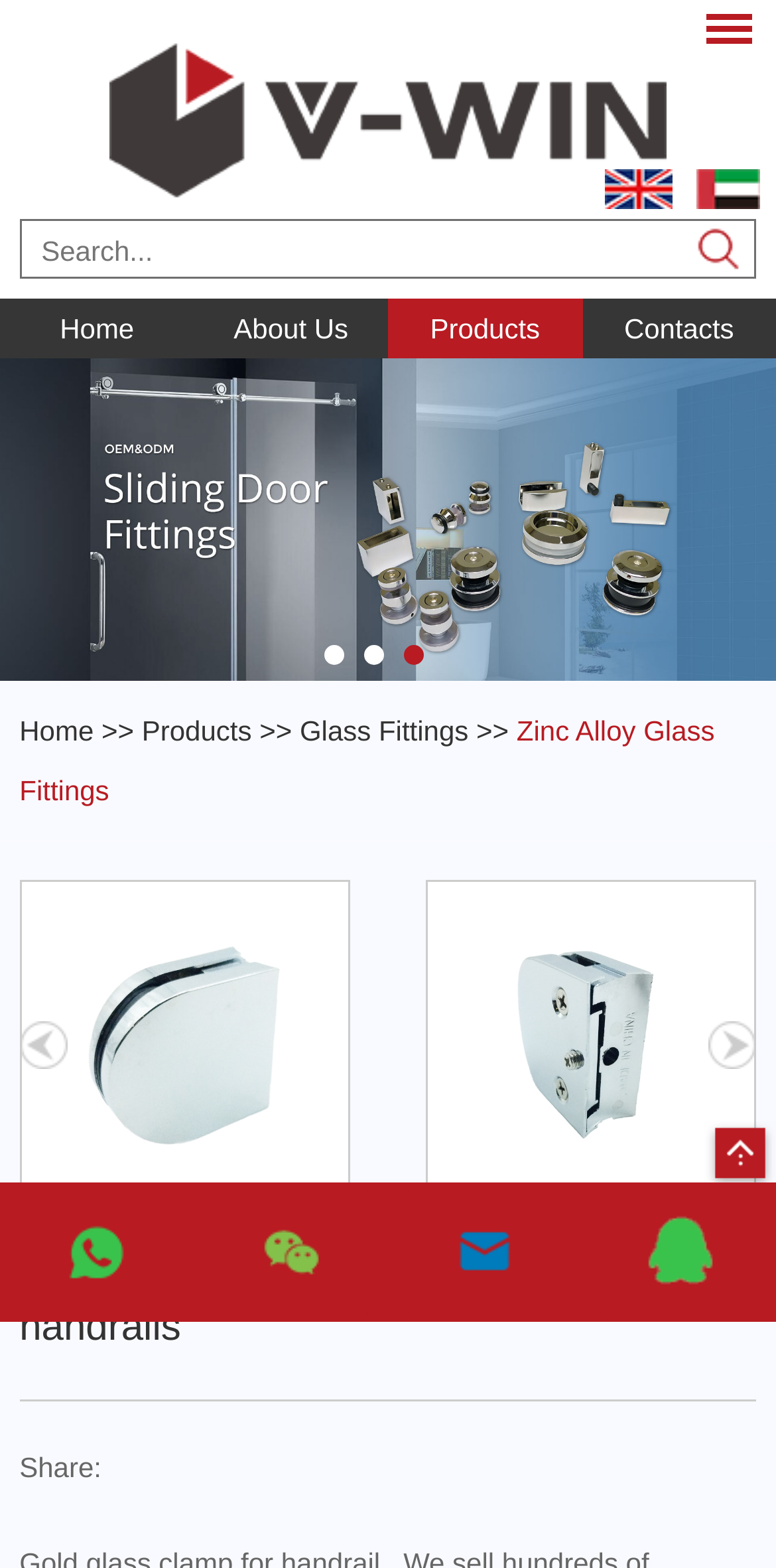What is the name of the company?
Answer the question with a single word or phrase, referring to the image.

V-Win Hardware Producdts Factory